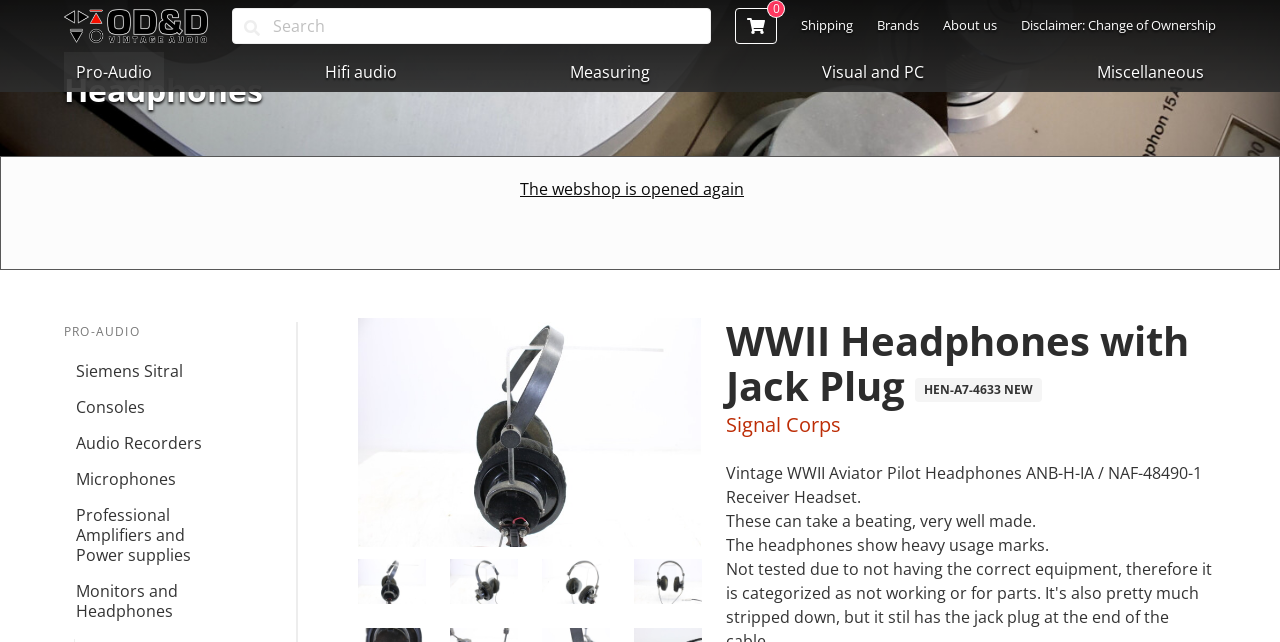From the element description Hifi audio, predict the bounding box coordinates of the UI element. The coordinates must be specified in the format (top-left x, top-left y, bottom-right x, bottom-right y) and should be within the 0 to 1 range.

[0.244, 0.081, 0.319, 0.143]